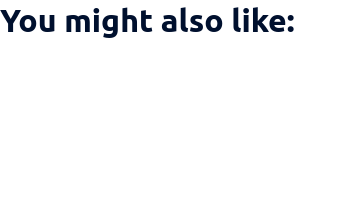Respond with a single word or short phrase to the following question: 
What is the goal of the webpage layout?

To encourage deeper exploration